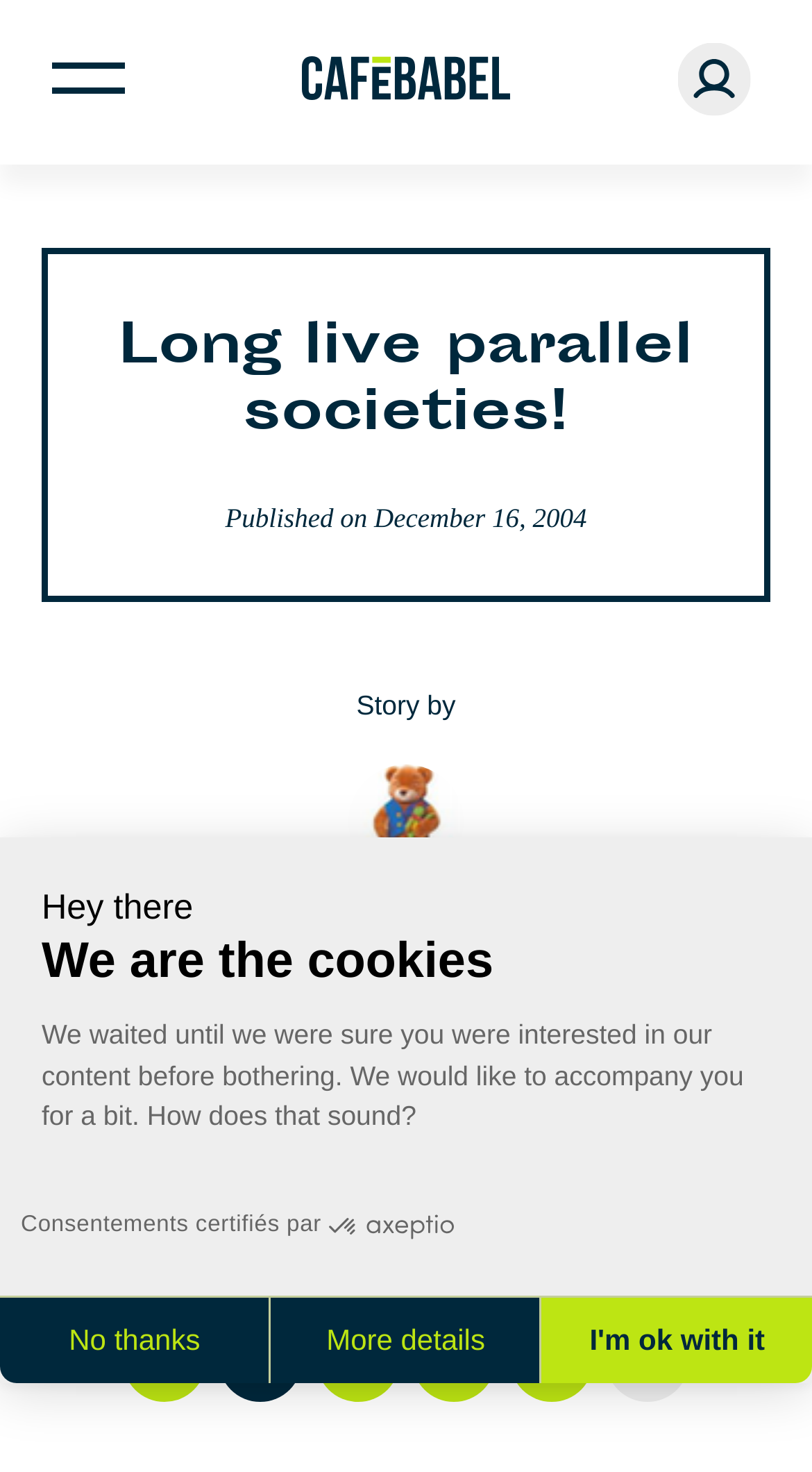Point out the bounding box coordinates of the section to click in order to follow this instruction: "Read the story".

[0.051, 0.168, 0.949, 0.409]